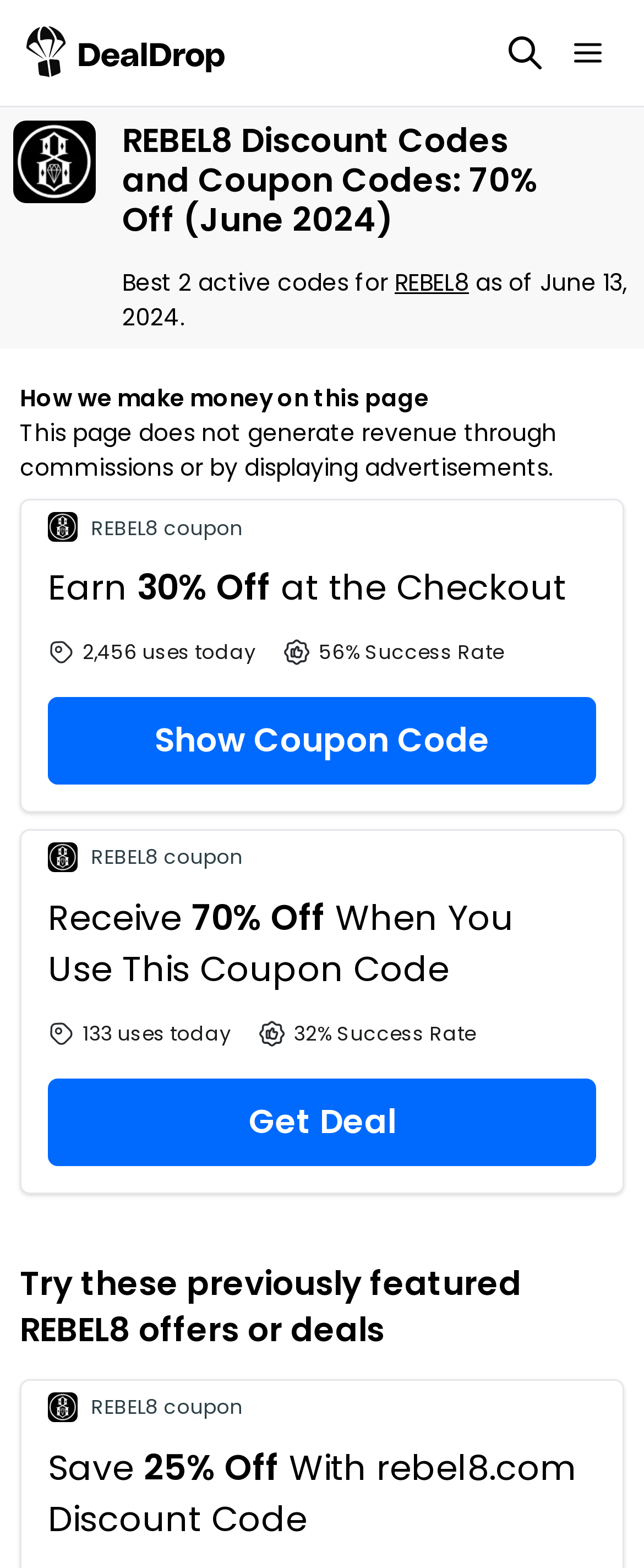How many active codes are available for REBEL8?
Please answer the question with a single word or phrase, referencing the image.

2